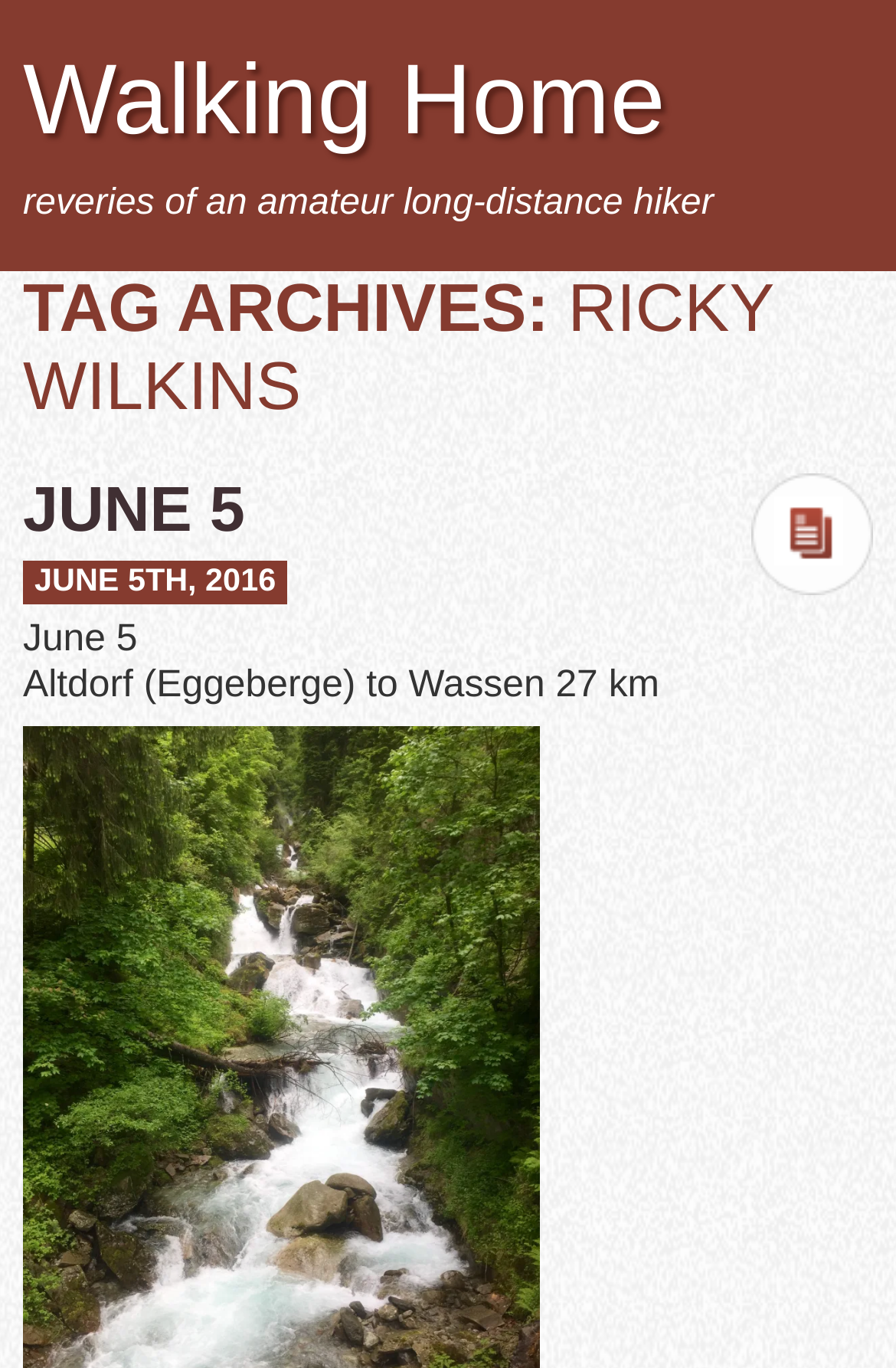Generate a comprehensive description of the contents of the webpage.

The webpage is about Ricky Wilkins, with a focus on his hiking experiences. At the top of the page, there is a group of elements that spans the entire width. Within this group, there are two headings, "Walking Home" and "reveries of an amateur long-distance hiker", which are positioned side by side near the top of the page. The "Walking Home" heading has a link with the same text.

Below these headings, there is another heading, "TAG ARCHIVES: RICKY WILKINS", which is centered horizontally and takes up about a quarter of the page's height. Underneath this heading, there is a header section that contains a heading "JUNE 5" with a link to the same text. This header section is positioned near the top half of the page.

To the right of the "JUNE 5" heading, there is a link "JUNE 5TH, 2016". Below the header section, there are two static text elements, "June 5" and "Altdorf (Eggeberge) to Wassen 27 km", which are positioned near the middle of the page. The text "Altdorf (Eggeberge) to Wassen 27 km" is longer and takes up more horizontal space than the "June 5" text.